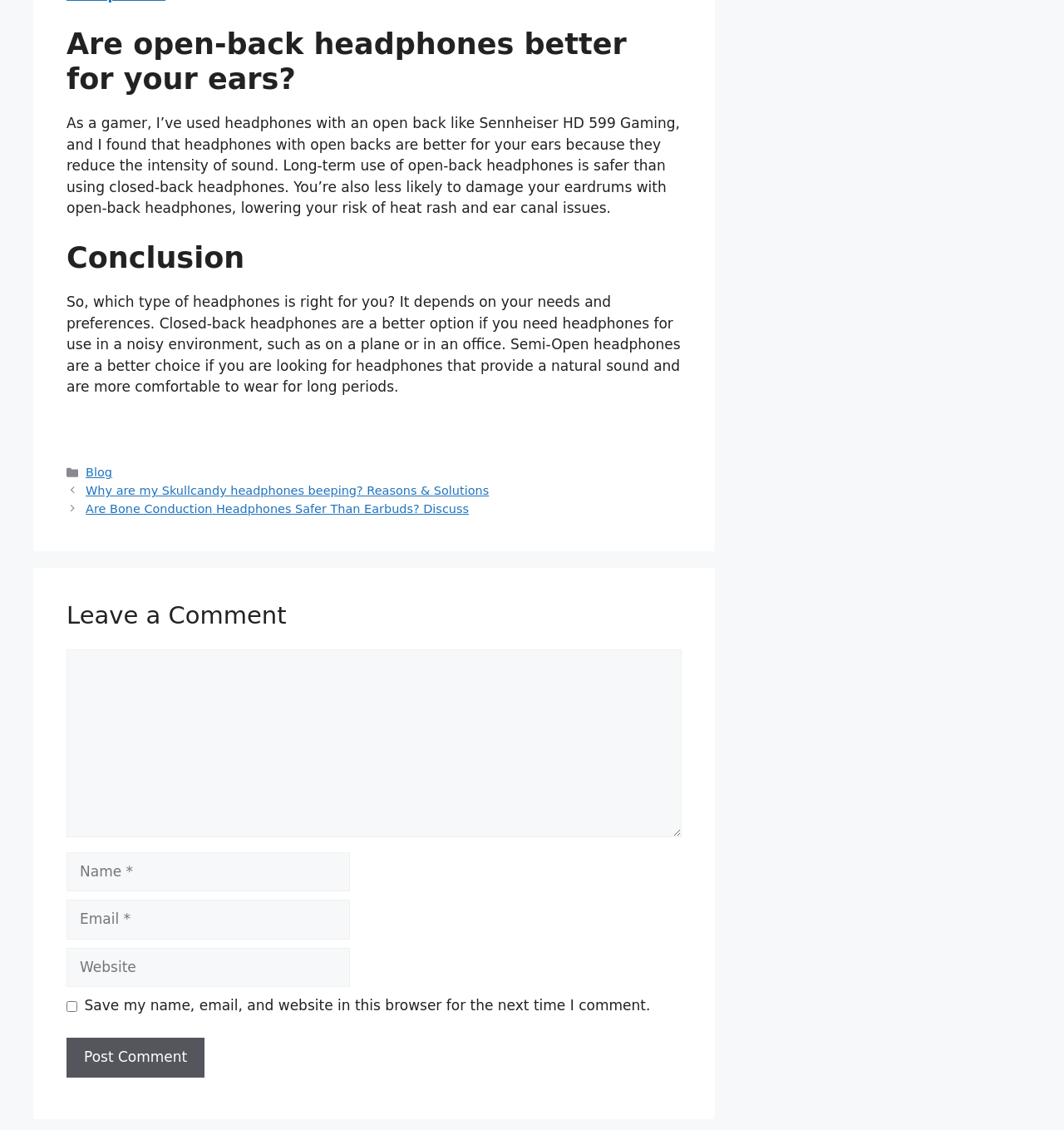Kindly determine the bounding box coordinates of the area that needs to be clicked to fulfill this instruction: "Read the article about open-back headphones".

[0.062, 0.024, 0.641, 0.085]